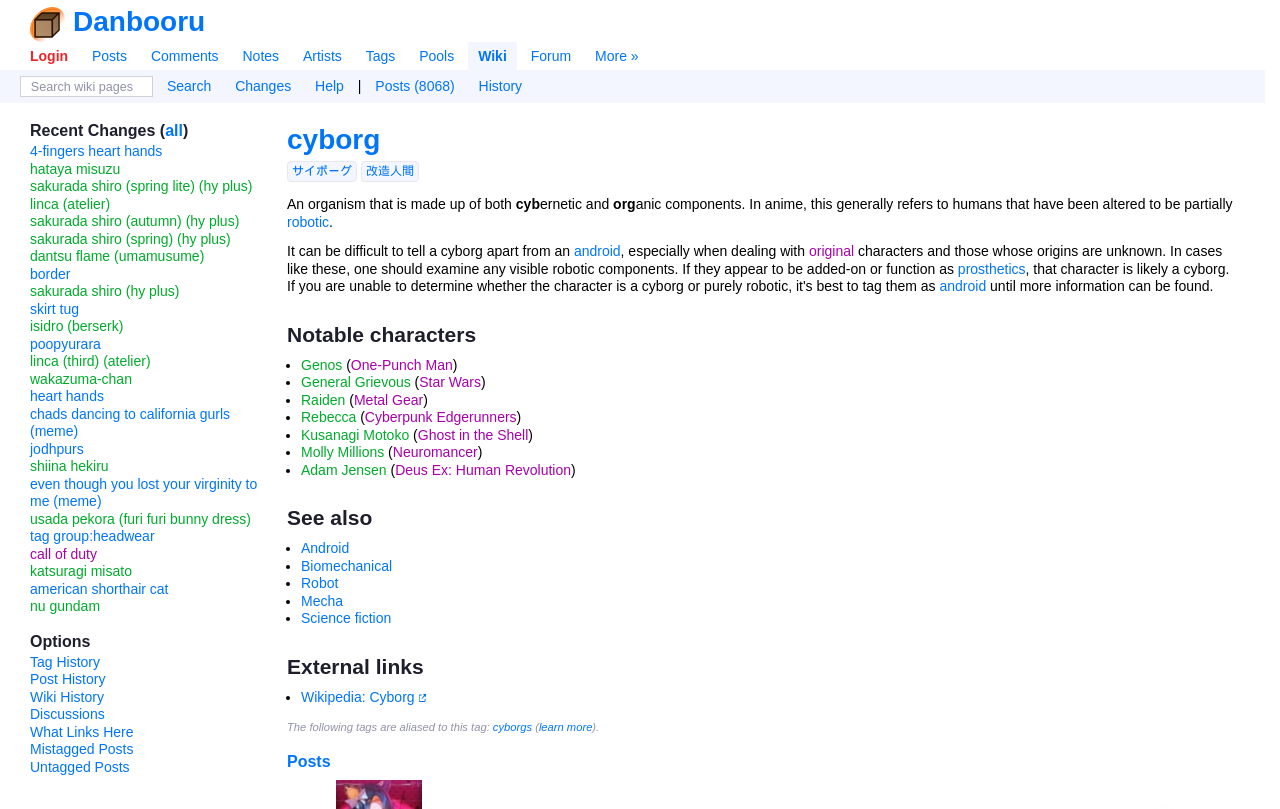What should you do to identify a cyborg?
Using the image, answer in one word or phrase.

Examine visible robotic components